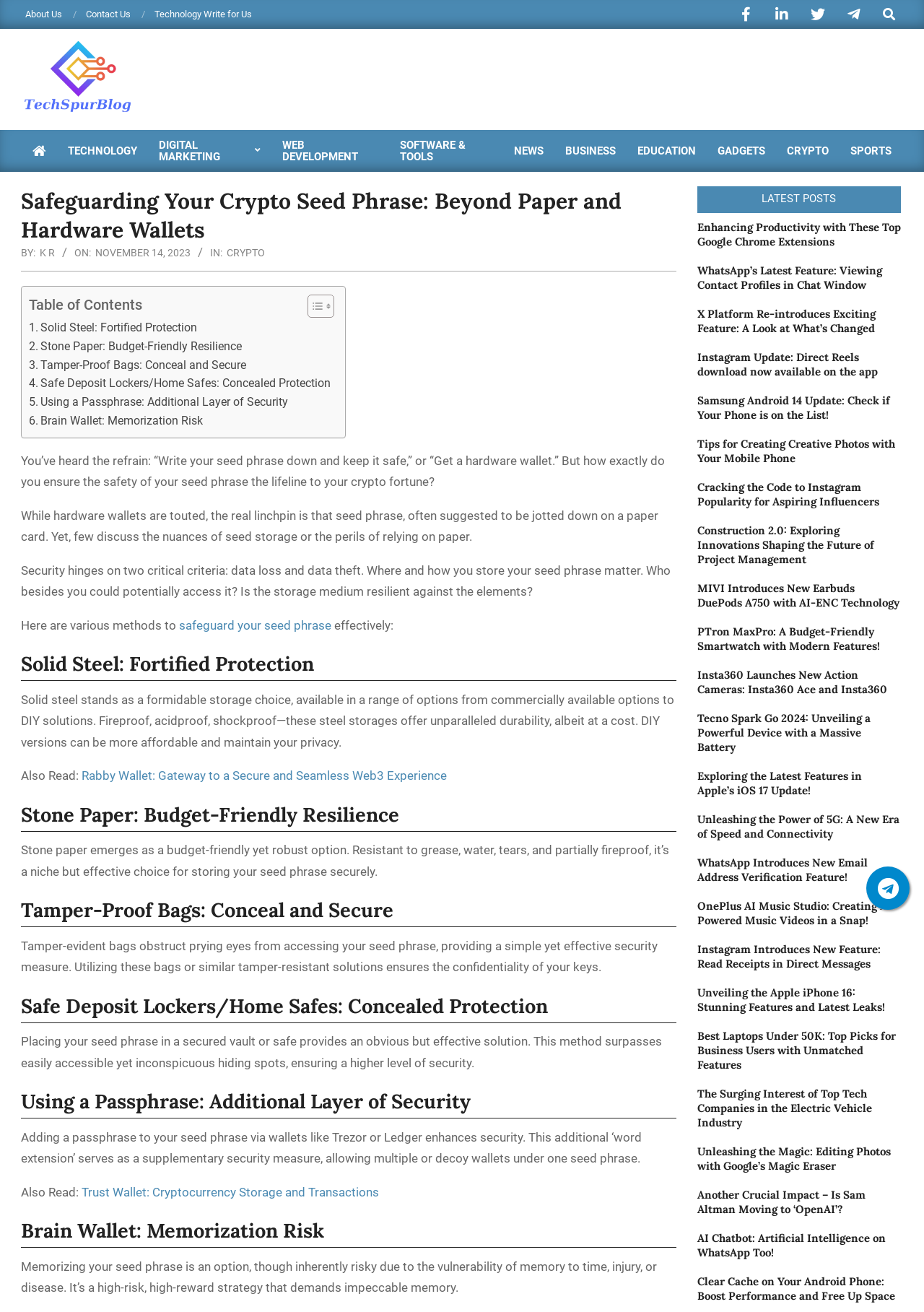Locate the bounding box coordinates of the element that should be clicked to execute the following instruction: "Read the article 'Rabby Wallet: Gateway to a Secure and Seamless Web3 Experience'".

[0.088, 0.586, 0.484, 0.597]